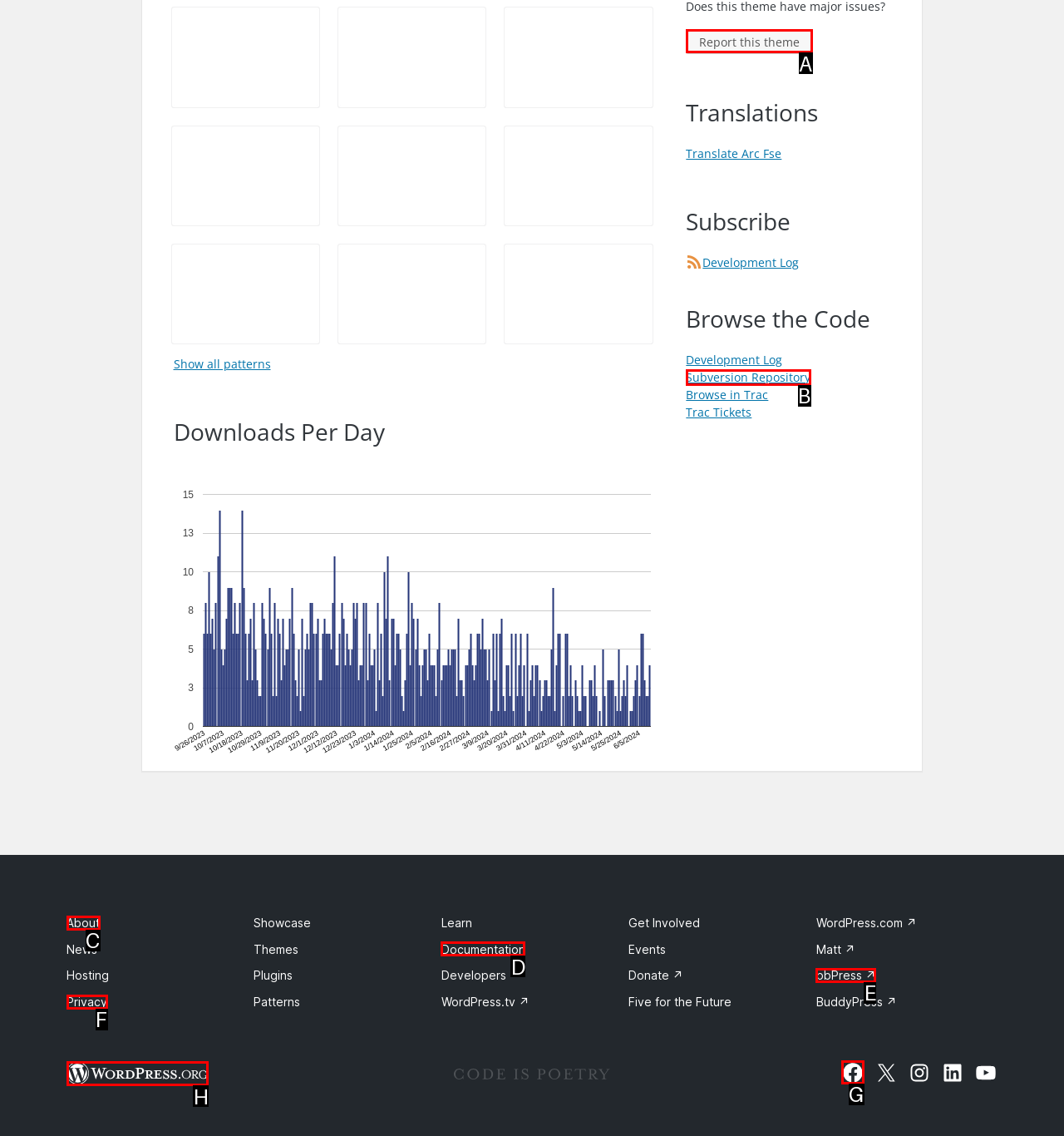Which UI element should be clicked to perform the following task: Visit our Facebook page? Answer with the corresponding letter from the choices.

G